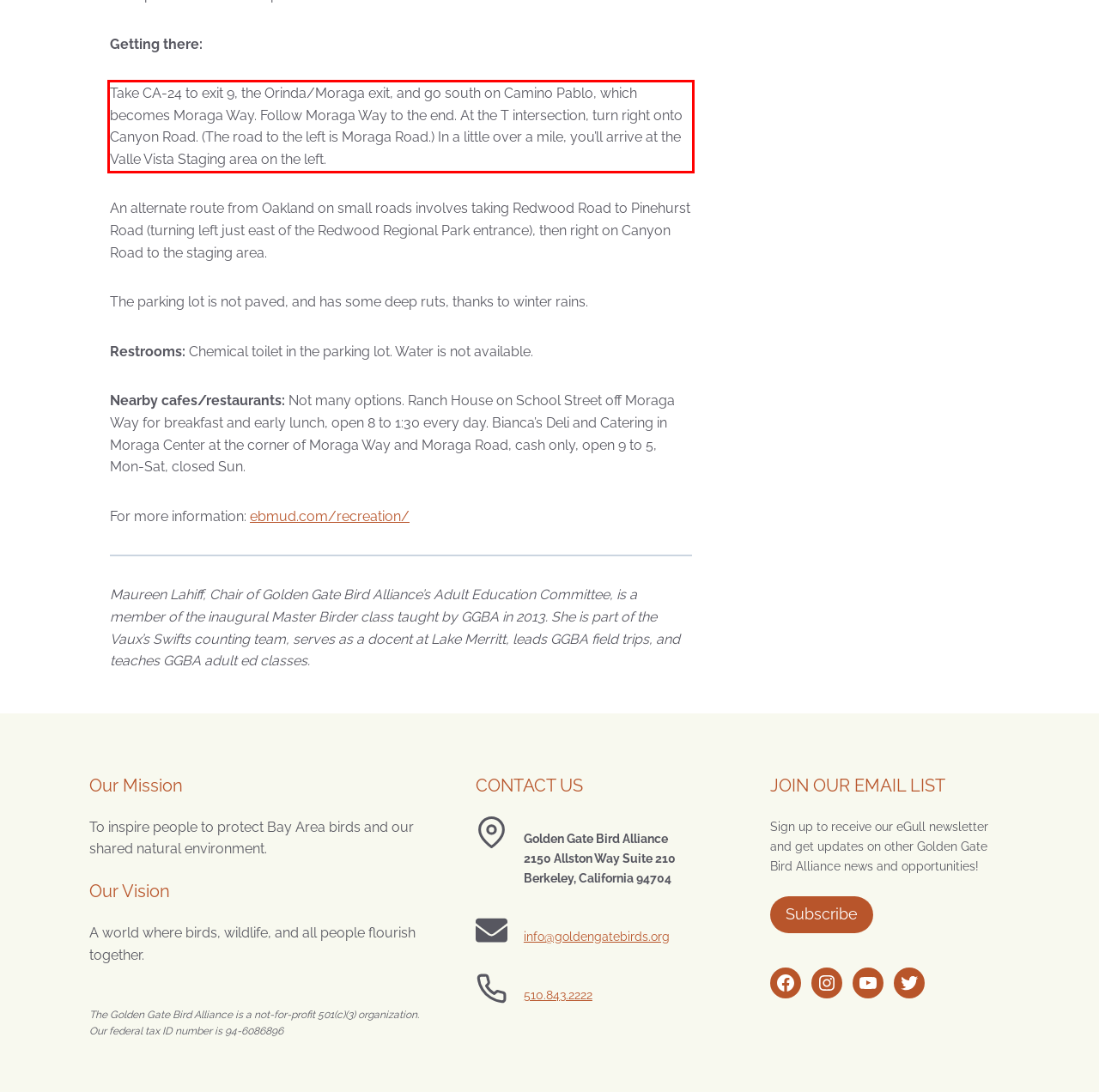Identify and extract the text within the red rectangle in the screenshot of the webpage.

Take CA-24 to exit 9, the Orinda/Moraga exit, and go south on Camino Pablo, which becomes Moraga Way. Follow Moraga Way to the end. At the T intersection, turn right onto Canyon Road. (The road to the left is Moraga Road.) In a little over a mile, you’ll arrive at the Valle Vista Staging area on the left.